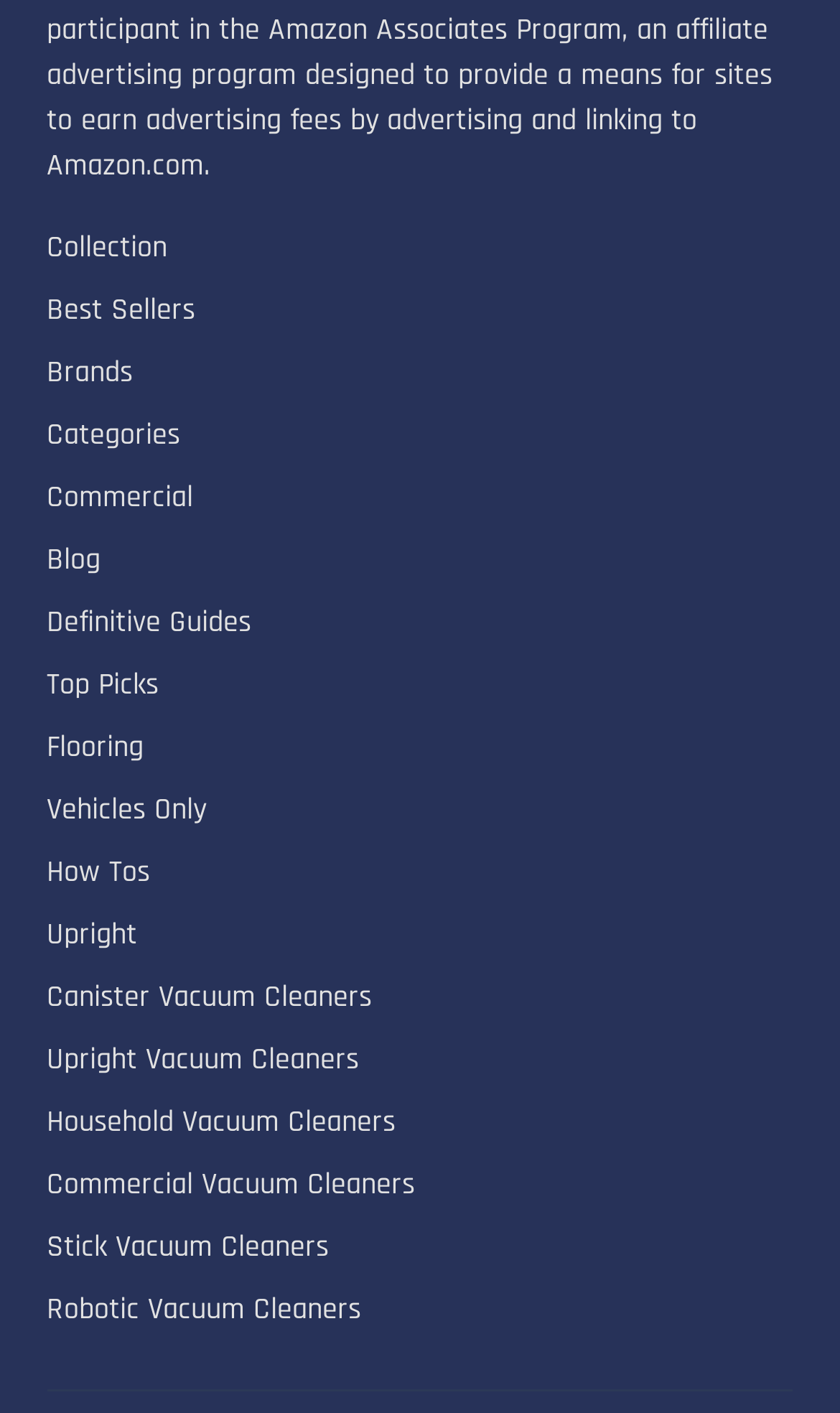Please predict the bounding box coordinates (top-left x, top-left y, bottom-right x, bottom-right y) for the UI element in the screenshot that fits the description: Best Sellers

[0.056, 0.206, 0.233, 0.234]